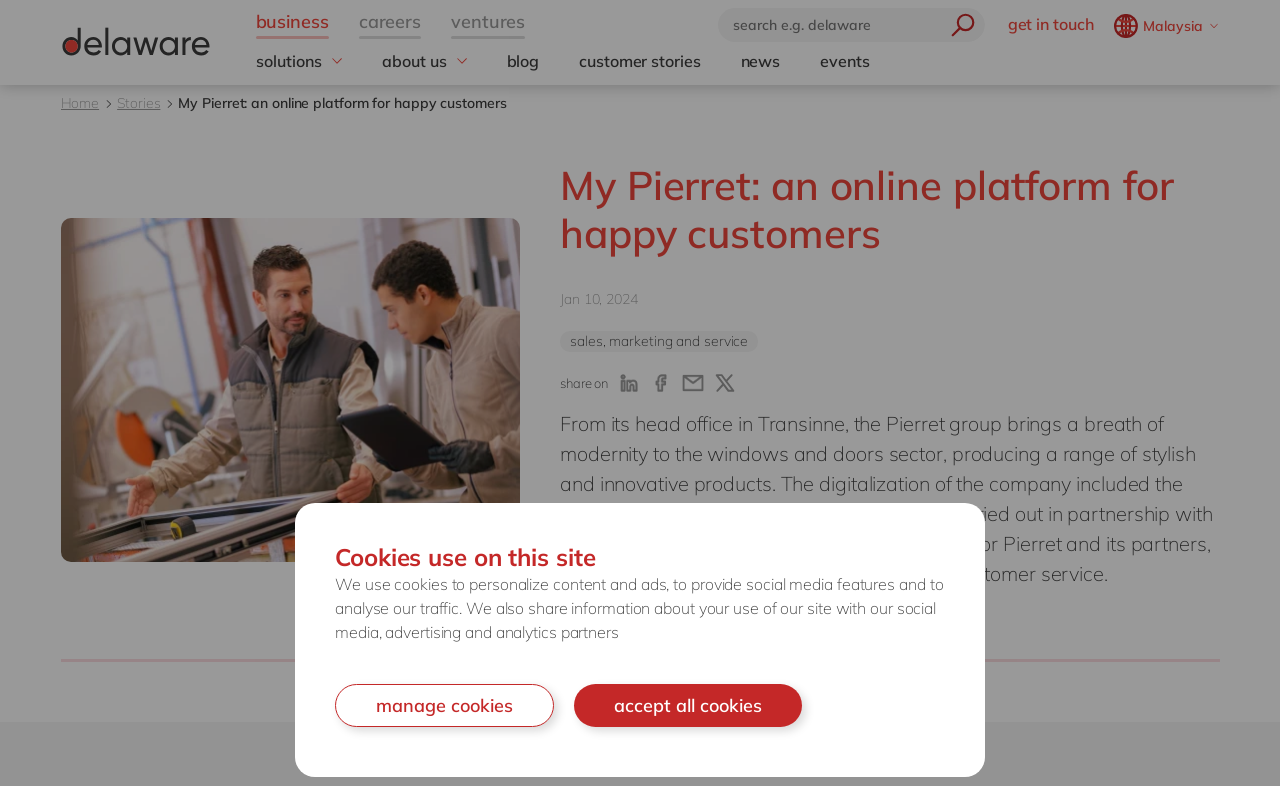Determine the bounding box for the HTML element described here: "Low-code Rapid Application Development". The coordinates should be given as [left, top, right, bottom] with each number being a float between 0 and 1.

[0.779, 0.364, 0.941, 0.426]